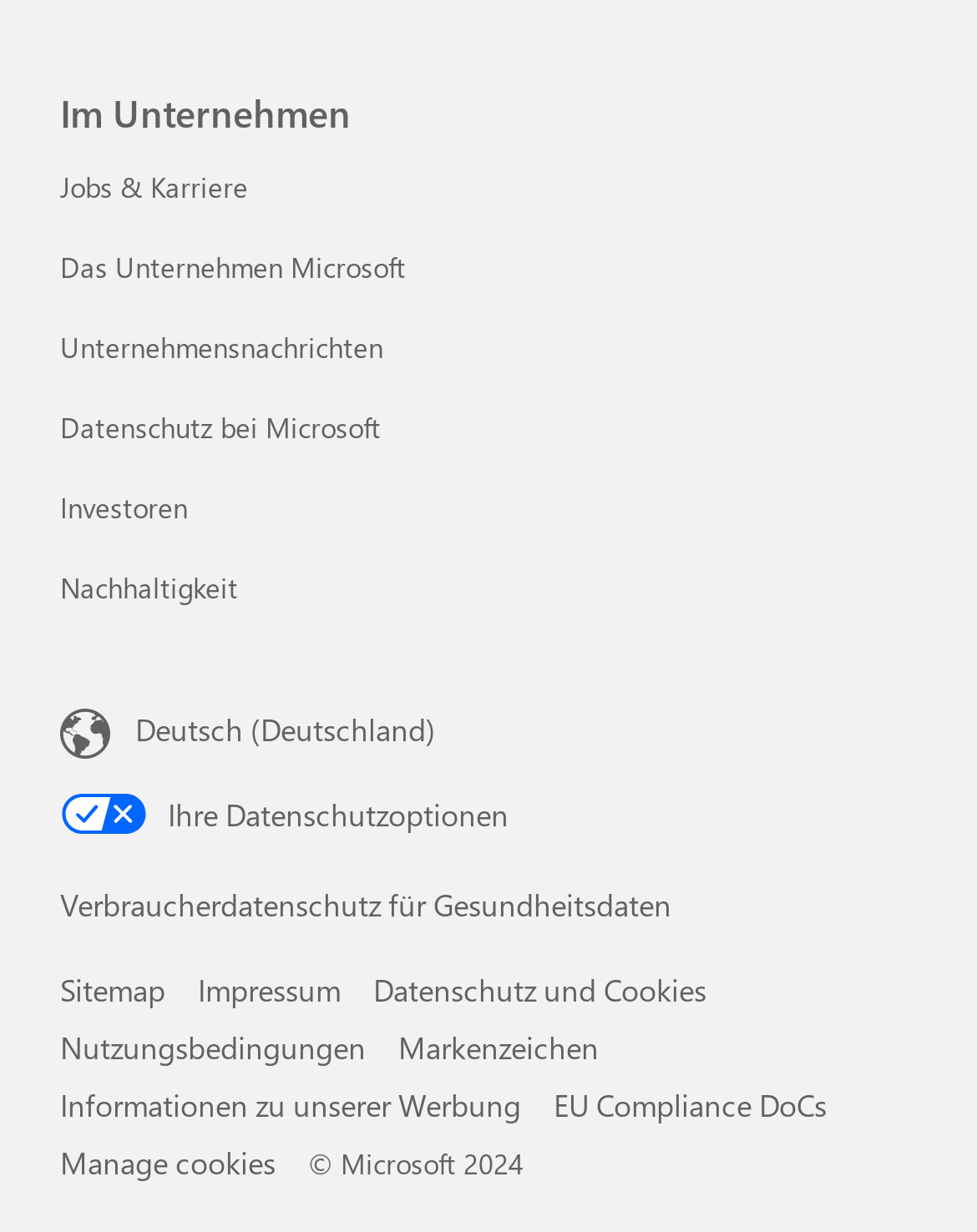How many links are in the navigation section?
Respond with a short answer, either a single word or a phrase, based on the image.

9